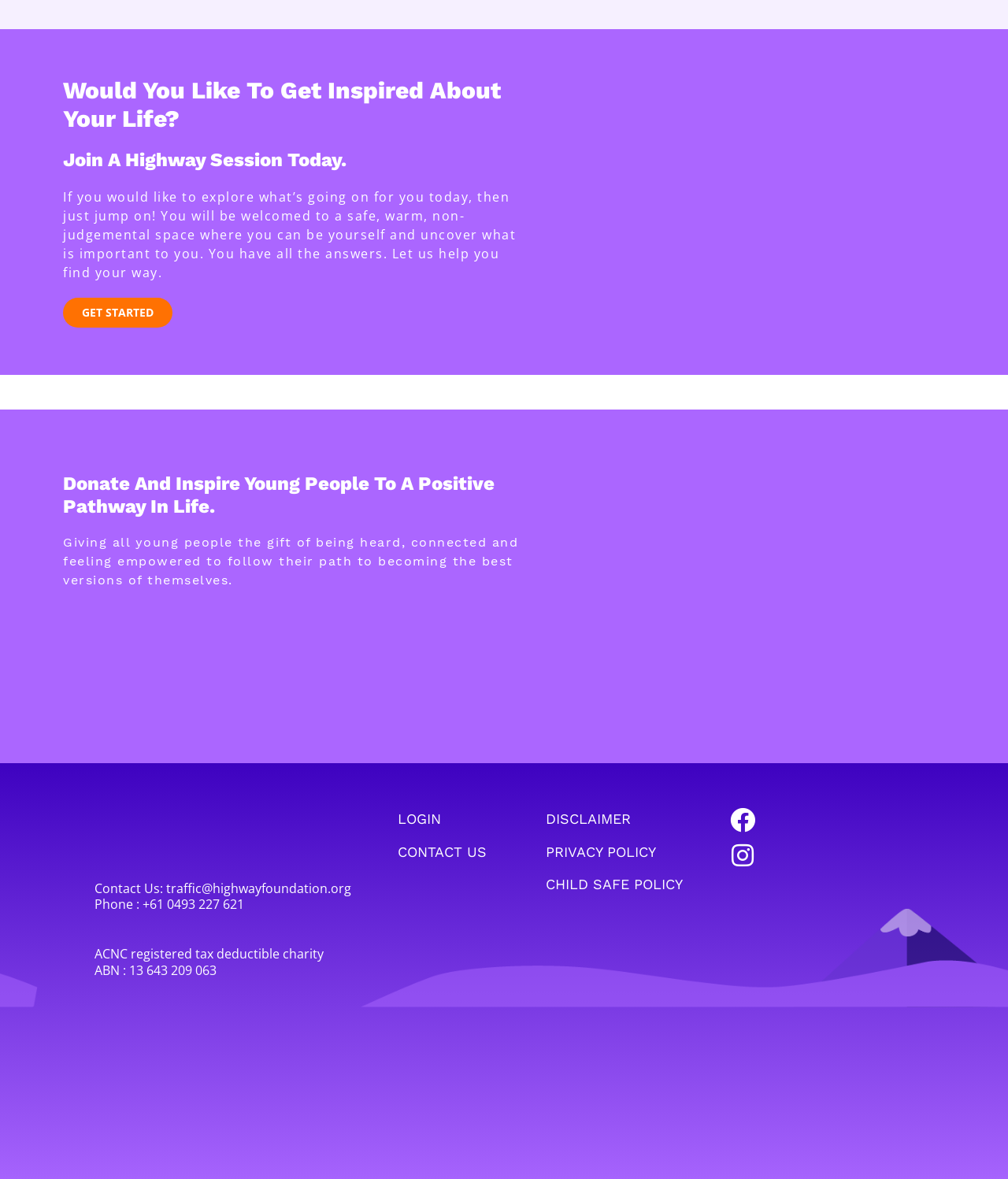Answer the following in one word or a short phrase: 
What is the organization's mission for young people?

Empower them to follow their path